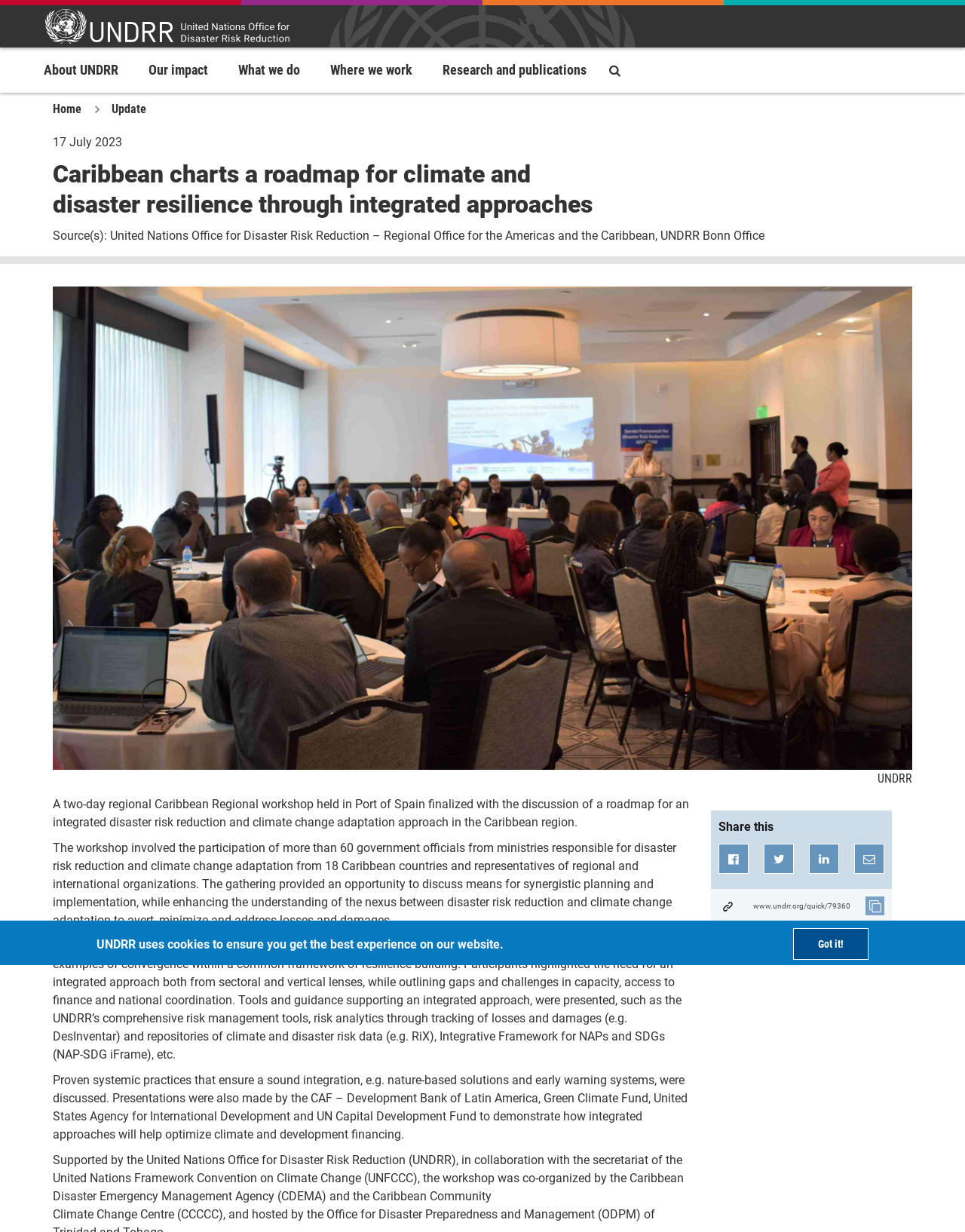Identify the primary heading of the webpage and provide its text.

Caribbean charts a roadmap for climate and disaster resilience through integrated approaches